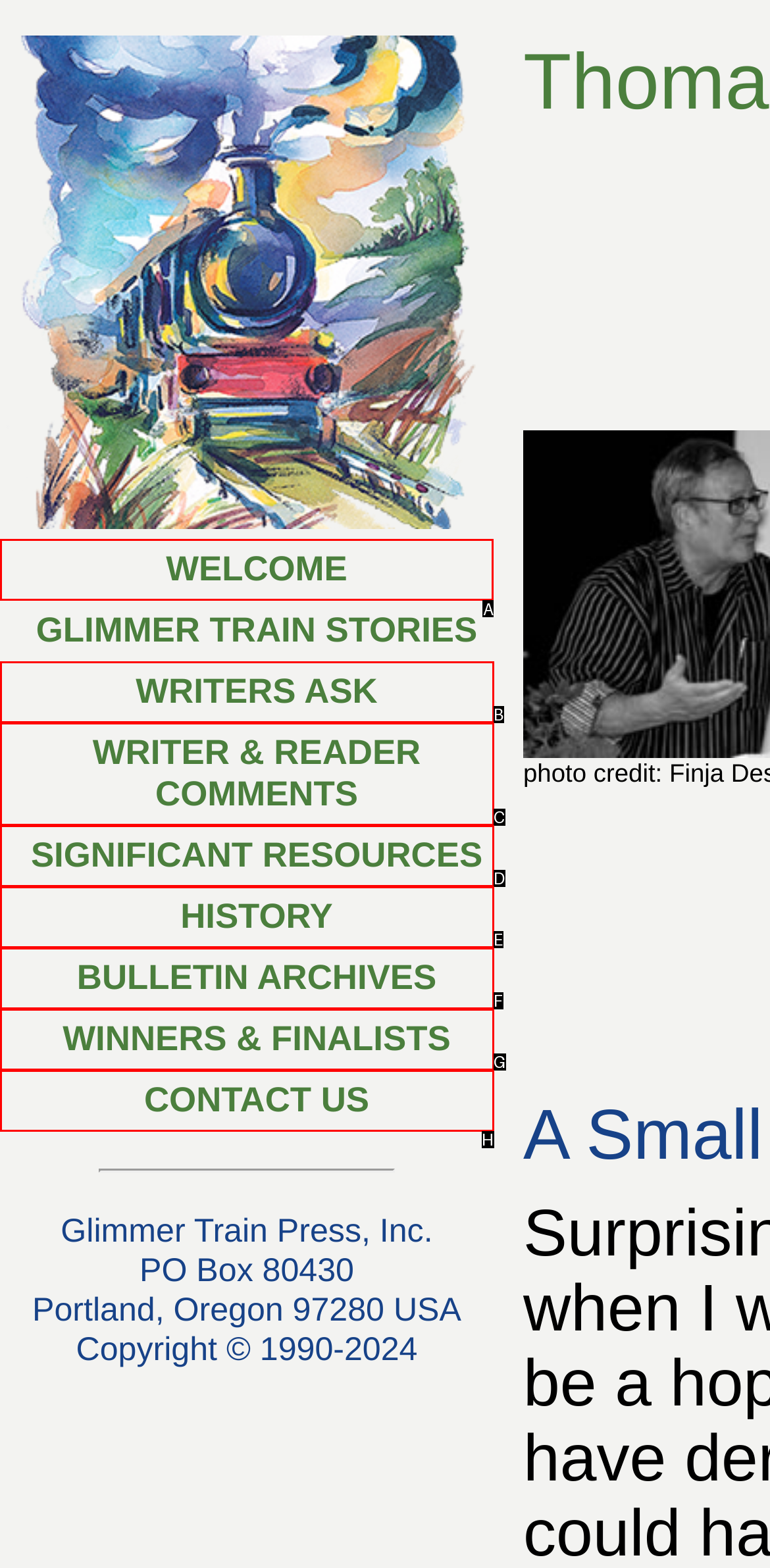Given the task: Click on WELCOME link, tell me which HTML element to click on.
Answer with the letter of the correct option from the given choices.

A